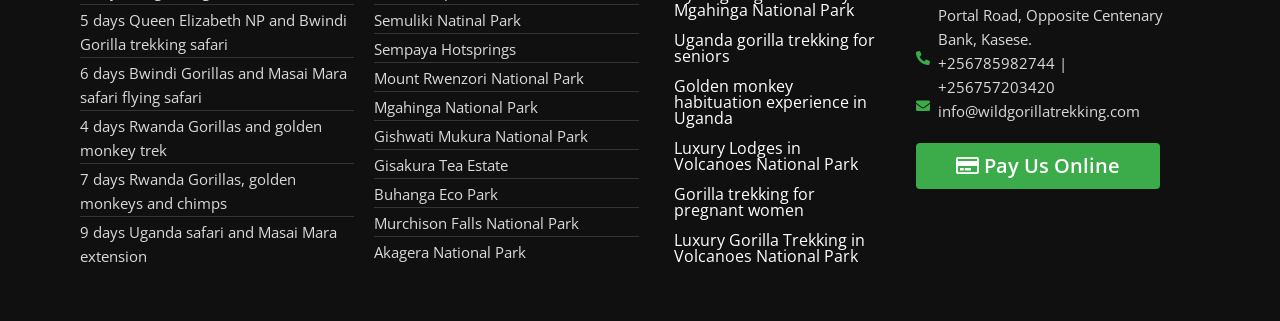Find the bounding box coordinates for the element that must be clicked to complete the instruction: "Make an online payment". The coordinates should be four float numbers between 0 and 1, indicated as [left, top, right, bottom].

[0.715, 0.444, 0.906, 0.587]